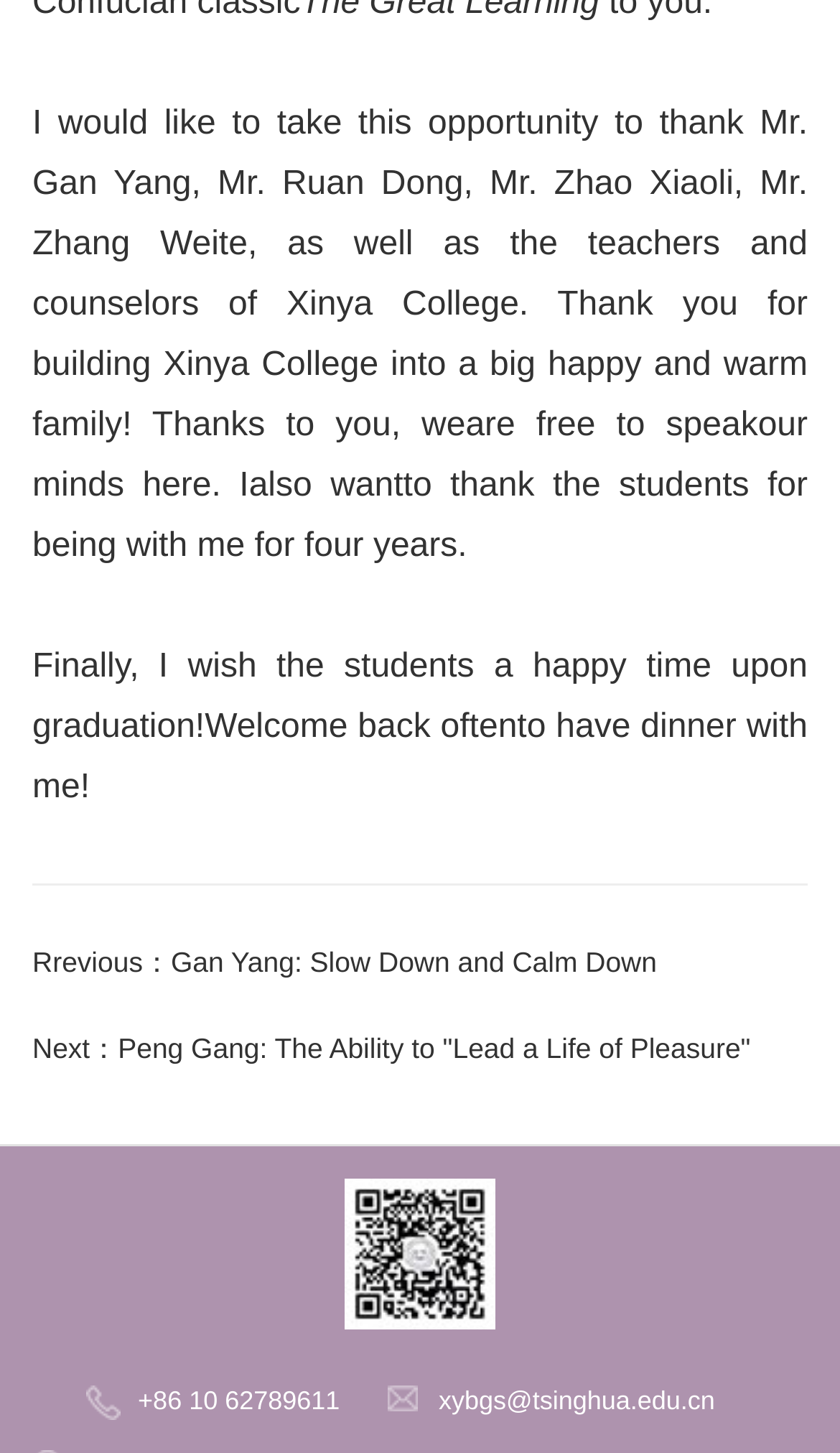Answer briefly with one word or phrase:
What is the title of the next article?

Peng Gang: The Ability to Lead a Life of Pleasure